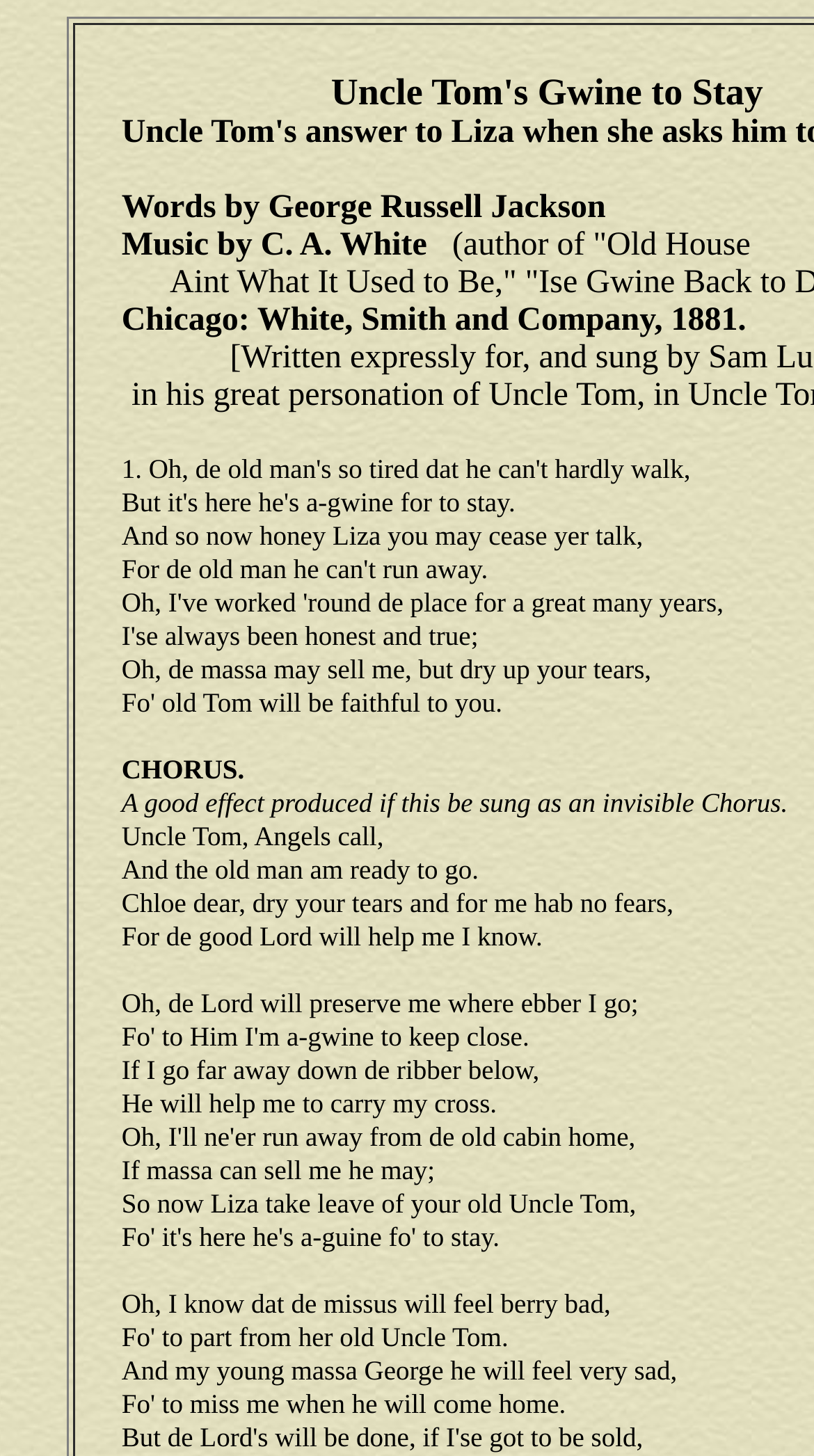Please answer the following question using a single word or phrase: 
What is the chorus of the song?

Uncle Tom, Angels call